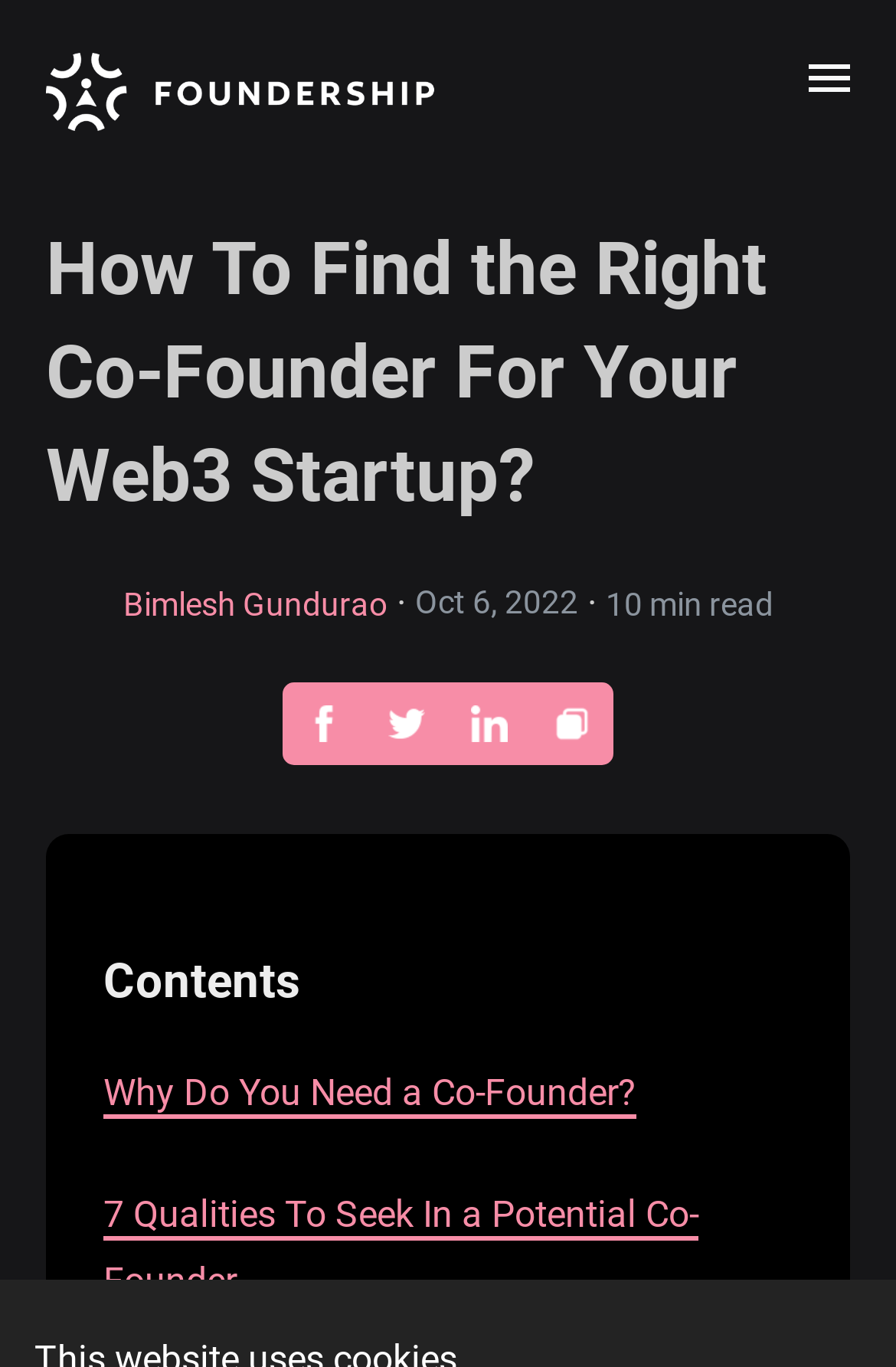Find the bounding box of the UI element described as: "Events". The bounding box coordinates should be given as four float values between 0 and 1, i.e., [left, top, right, bottom].

[0.026, 0.628, 0.974, 0.727]